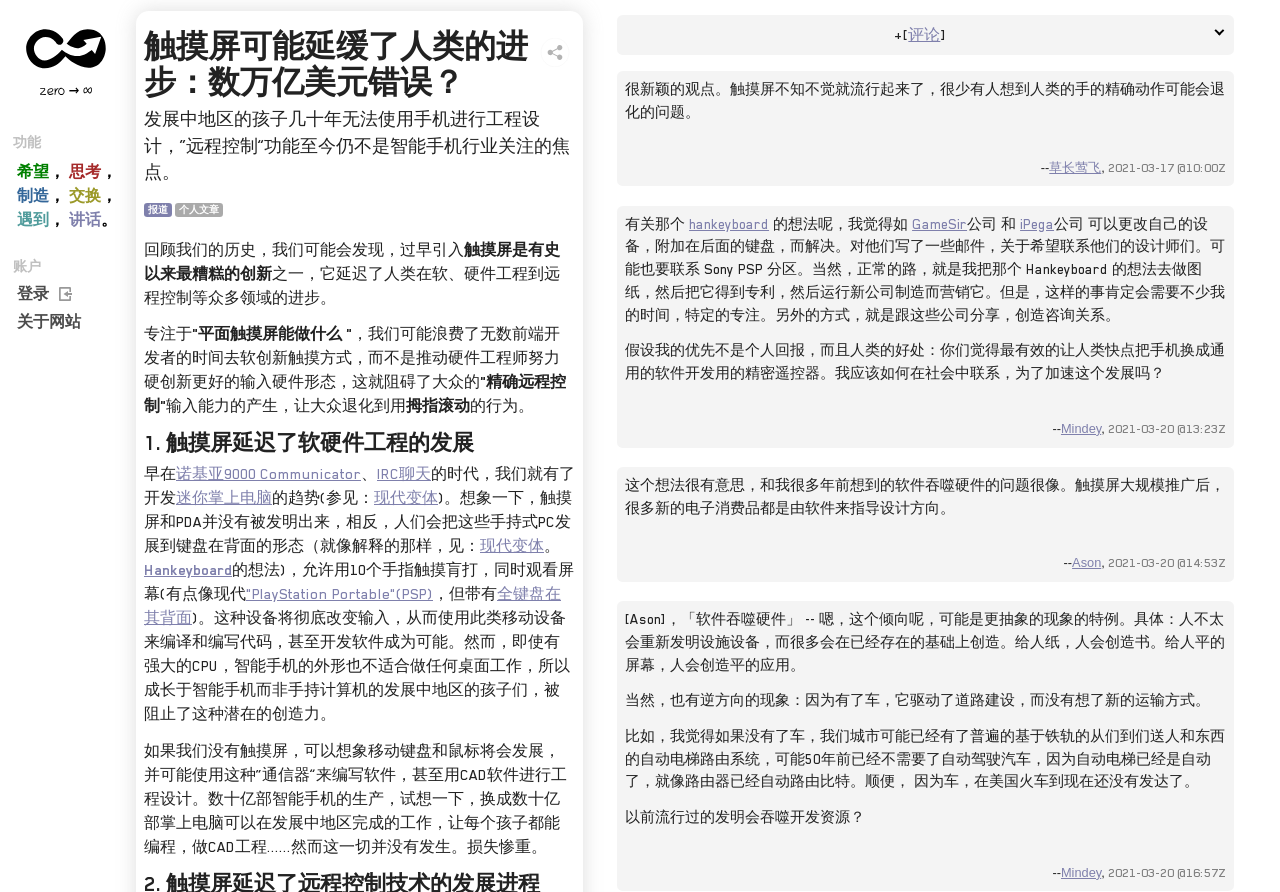Please find the bounding box coordinates of the element's region to be clicked to carry out this instruction: "Click on the link to learn more about Kratom".

None